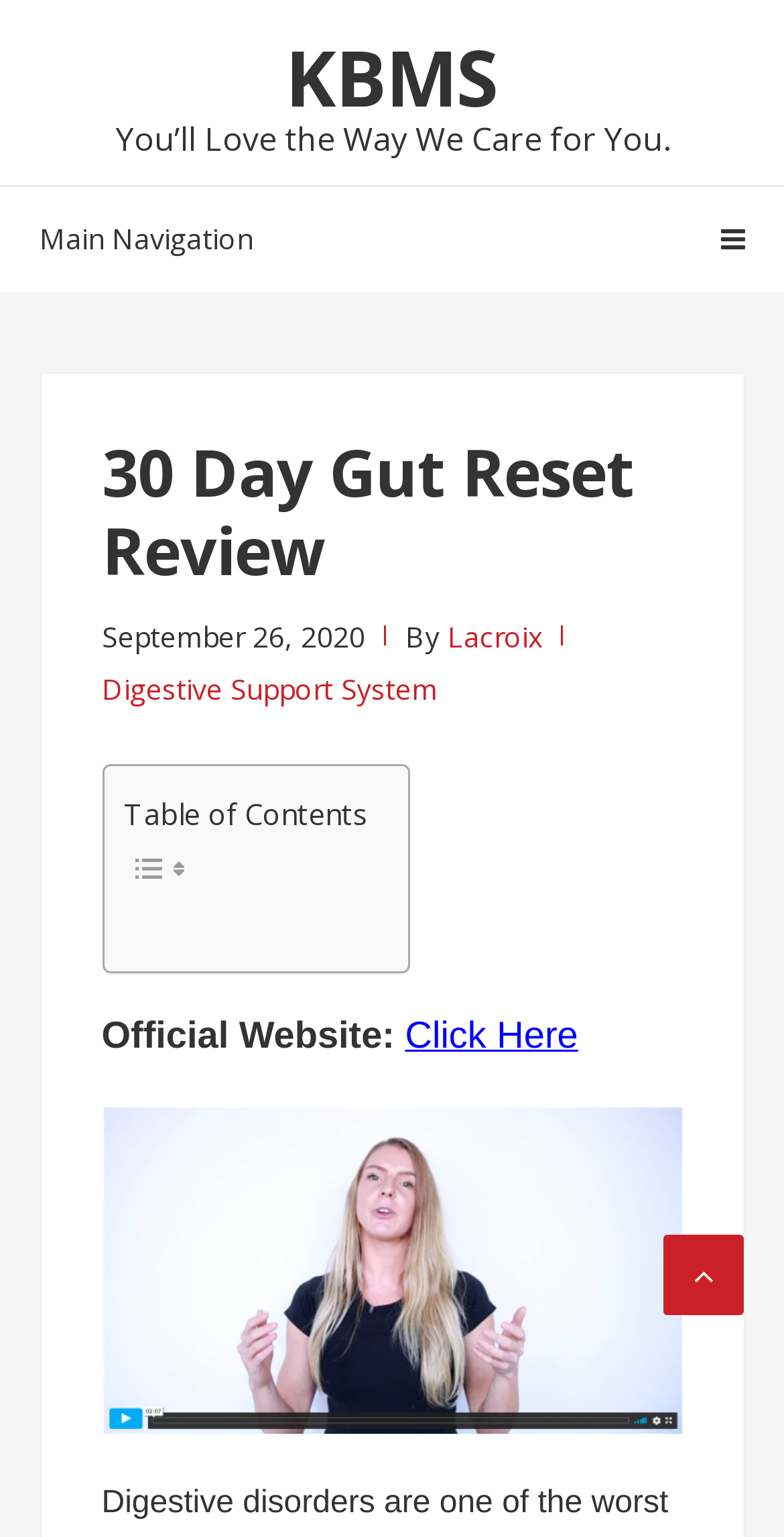Determine the bounding box coordinates of the UI element that matches the following description: "Lacroix". The coordinates should be four float numbers between 0 and 1 in the format [left, top, right, bottom].

[0.571, 0.402, 0.691, 0.426]